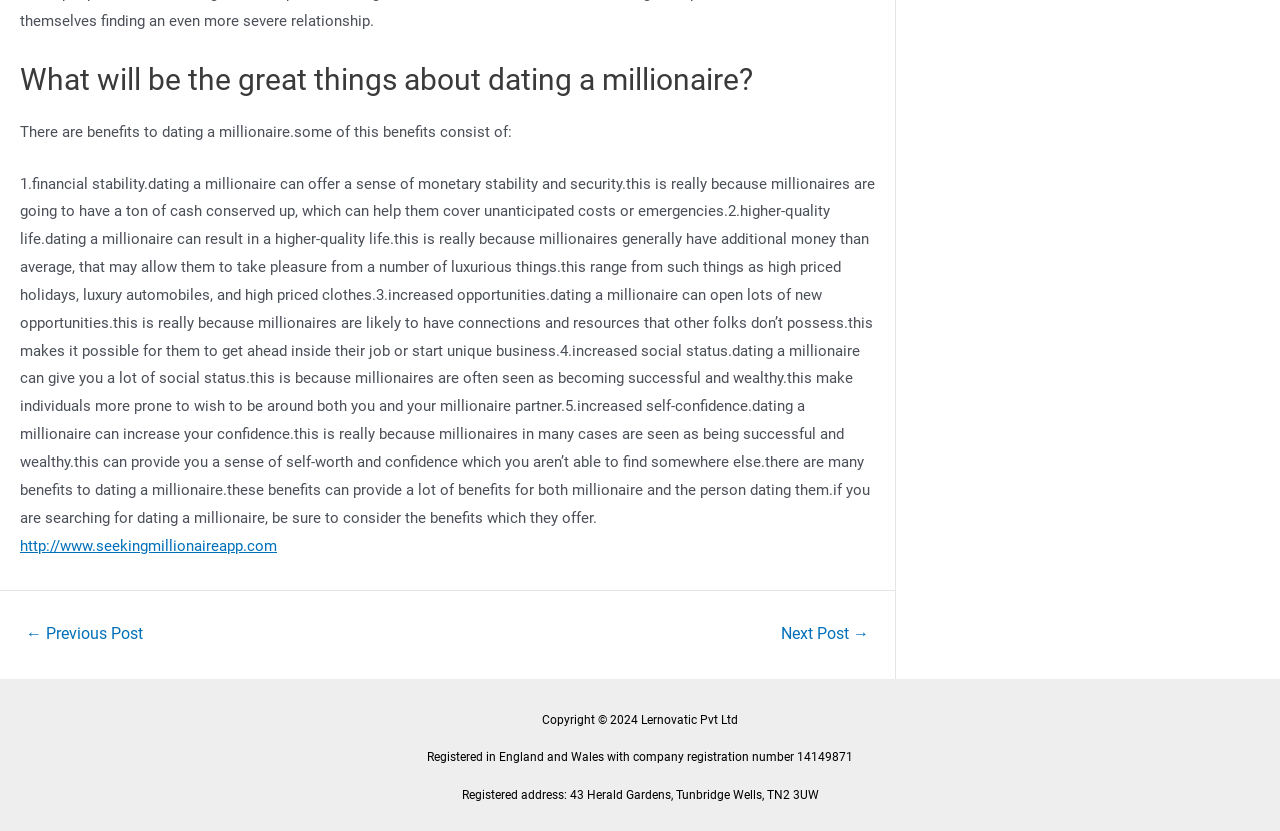Answer the question below in one word or phrase:
What is the purpose of the link at the bottom of the webpage?

To visit Seeking Millionaire App